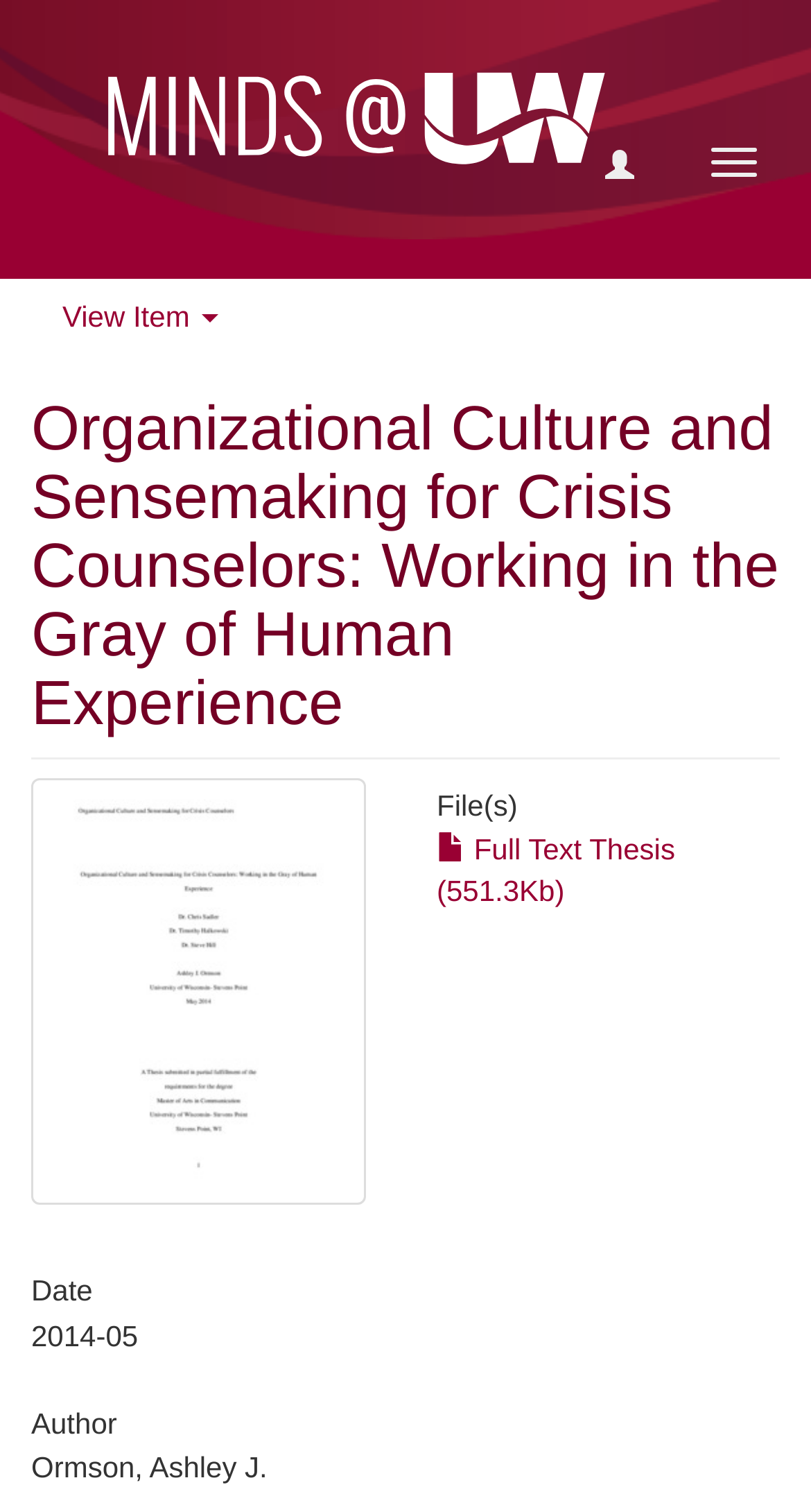Locate the bounding box of the UI element based on this description: "Full Text Thesis (551.3Kb)". Provide four float numbers between 0 and 1 as [left, top, right, bottom].

[0.538, 0.551, 0.832, 0.601]